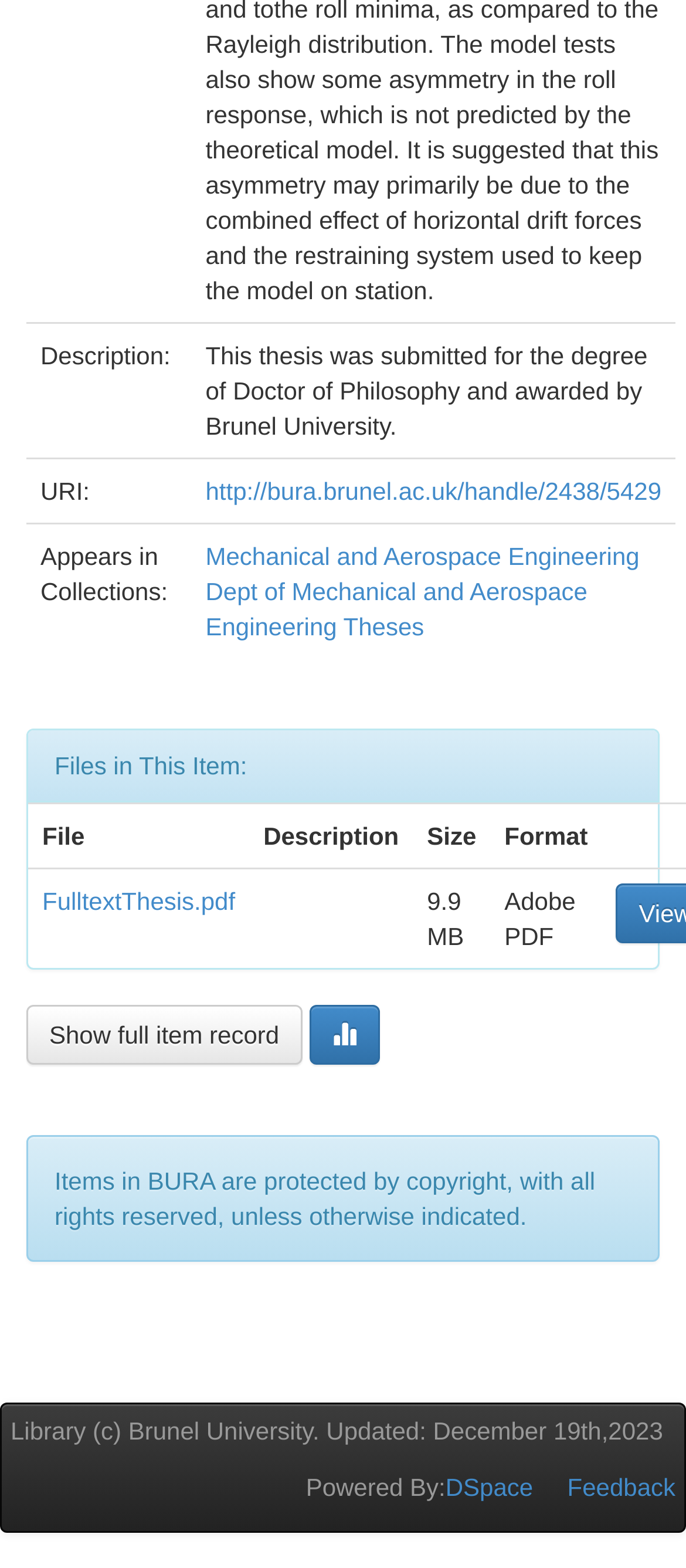Using the details from the image, please elaborate on the following question: What is the copyright notice at the bottom of the webpage?

I found the answer by looking at the bottom of the webpage, where it says 'Items in BURA are protected by copyright, with all rights reserved, unless otherwise indicated.'